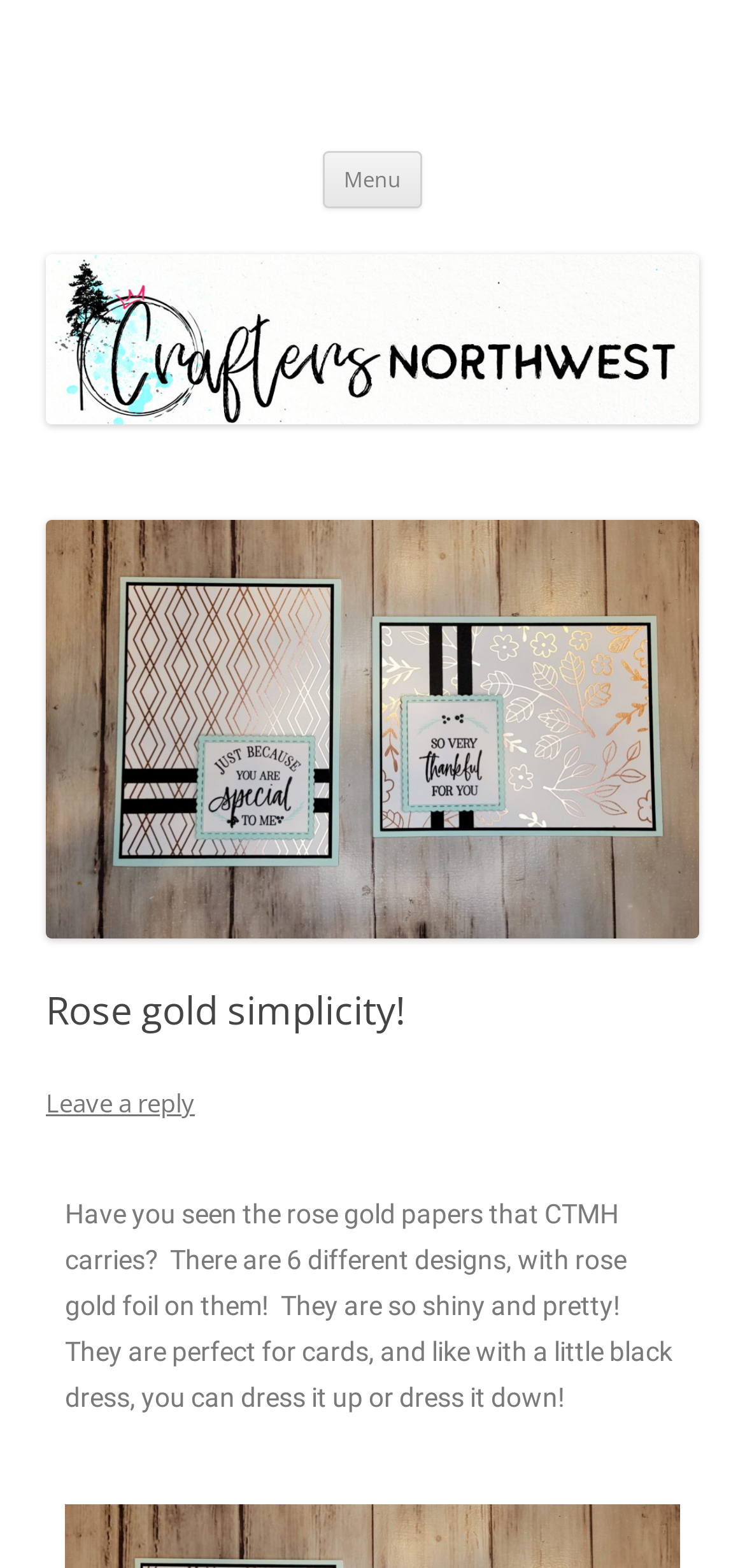Using the provided element description: "Menu", identify the bounding box coordinates. The coordinates should be four floats between 0 and 1 in the order [left, top, right, bottom].

[0.433, 0.096, 0.567, 0.132]